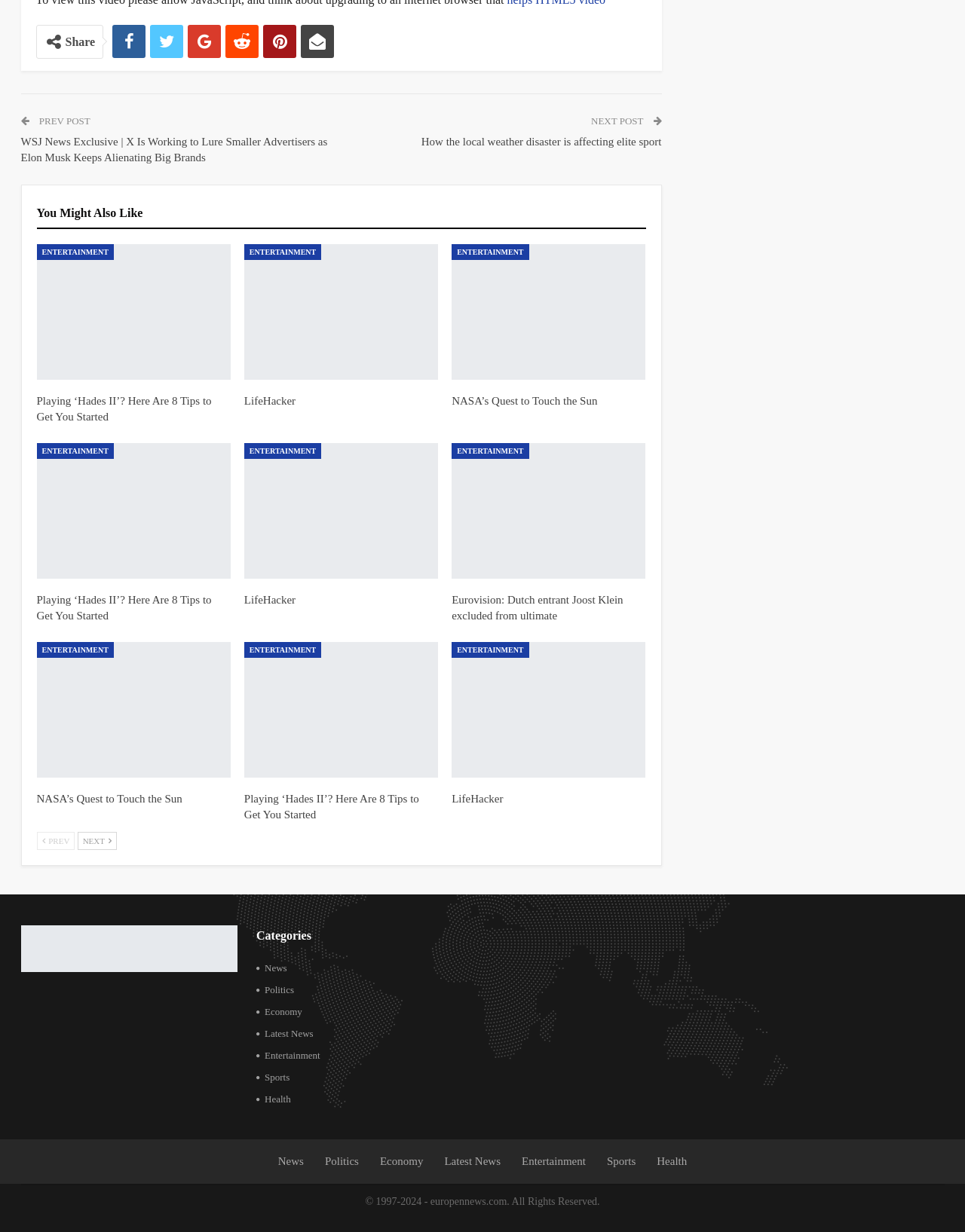How many categories are listed in the footer?
Give a thorough and detailed response to the question.

I counted the number of links in the 'Footer - Column 2 Sidebar' section, which are labeled as categories. There are 8 links, namely 'News', 'Politics', 'Economy', 'Latest News', 'Entertainment', 'Sports', and 'Health'.